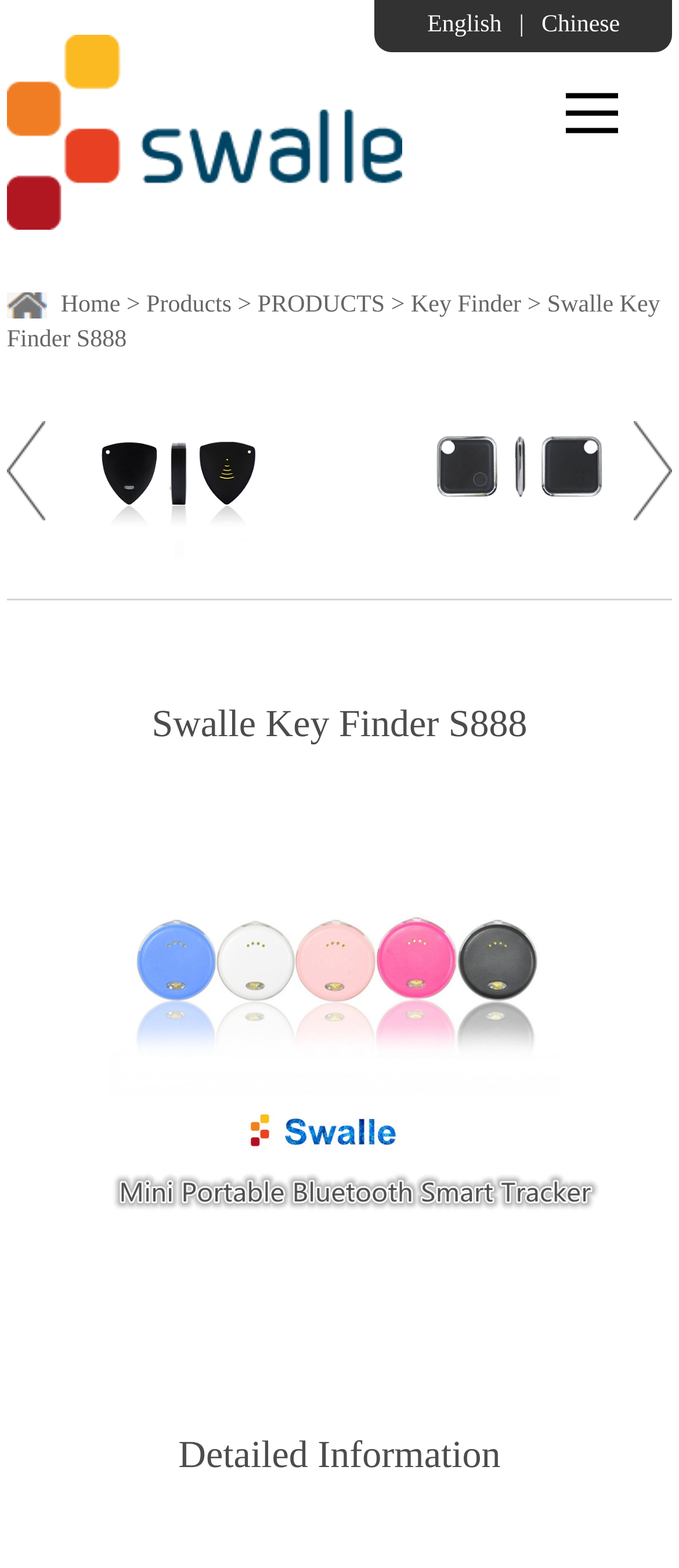What is the name of the key finder product?
Analyze the image and provide a thorough answer to the question.

The name of the key finder product can be found in the heading element with the text 'Swalle Key Finder S888' which is located at the top of the webpage, indicating that this webpage is about a specific product.